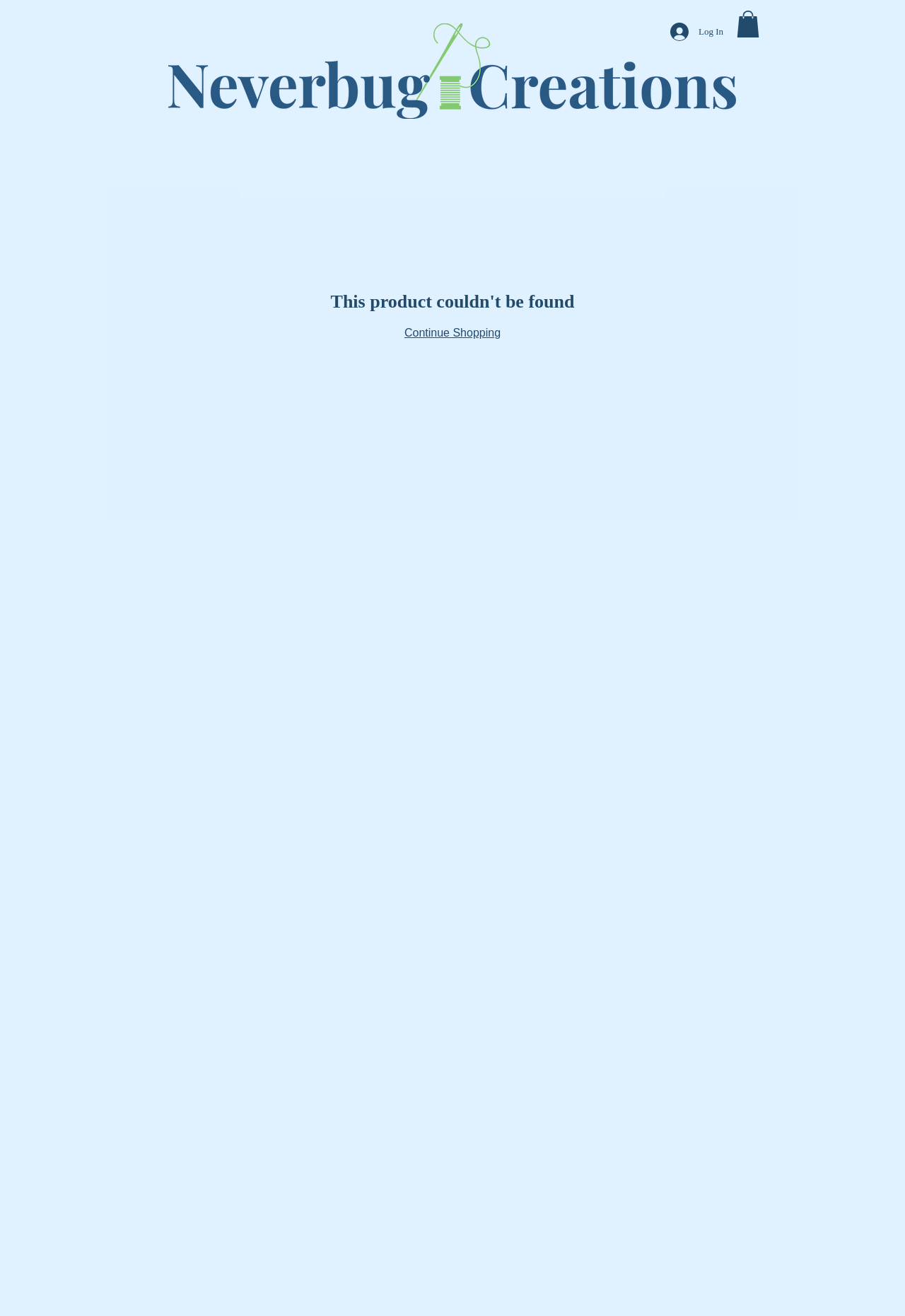Using the format (top-left x, top-left y, bottom-right x, bottom-right y), provide the bounding box coordinates for the described UI element. All values should be floating point numbers between 0 and 1: Continue Shopping

[0.447, 0.248, 0.553, 0.257]